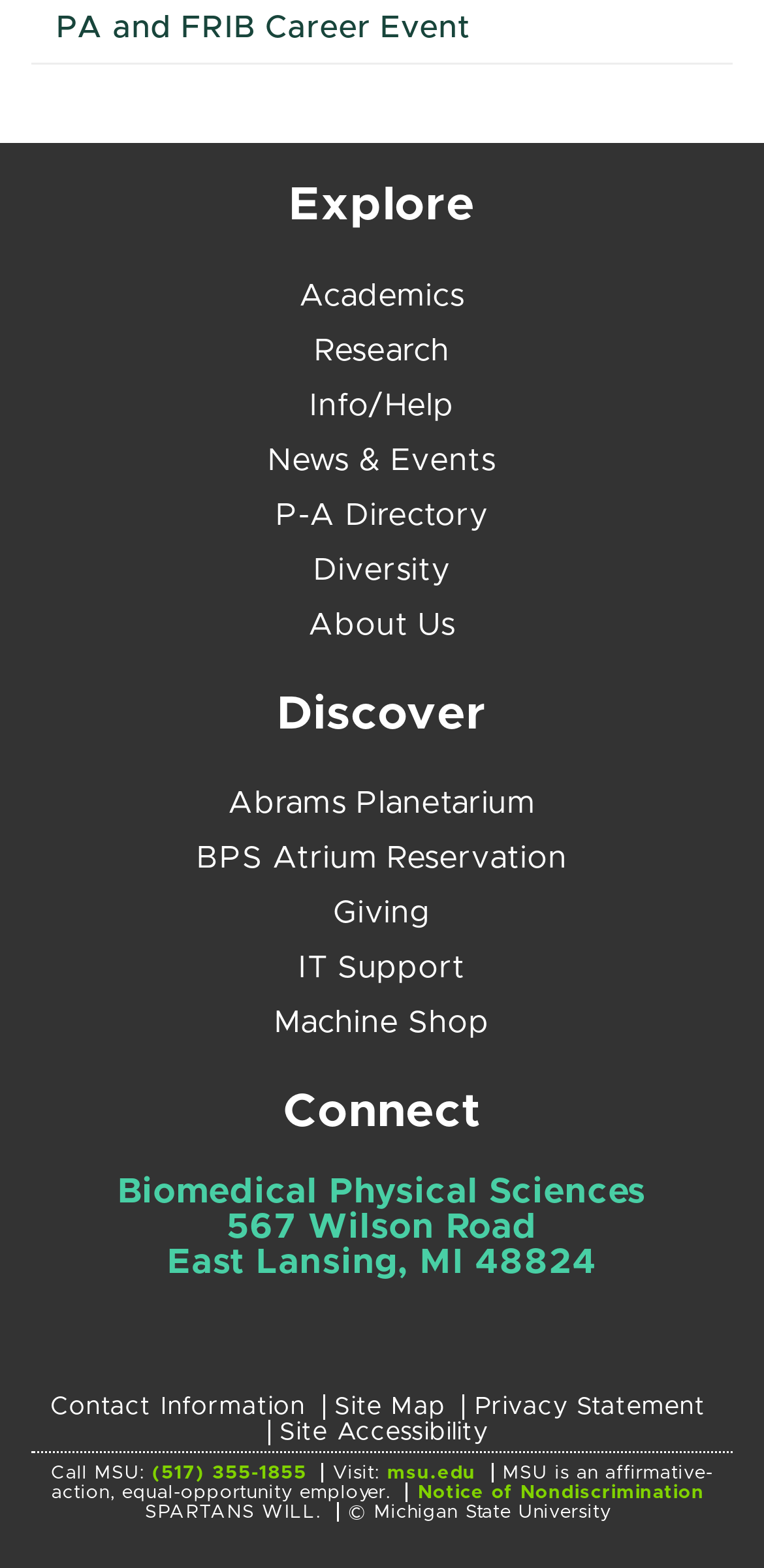Provide a short answer using a single word or phrase for the following question: 
What is the website of Michigan State University?

msu.edu